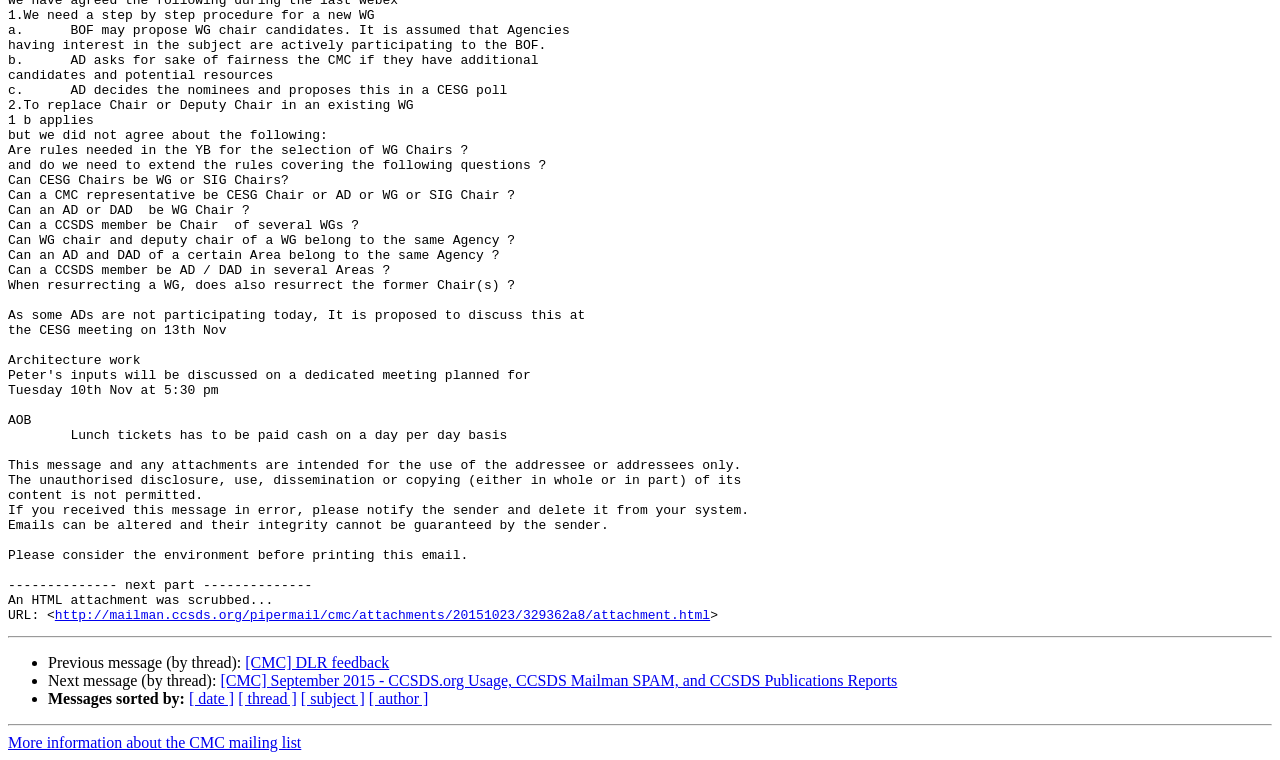Identify the bounding box coordinates for the region to click in order to carry out this instruction: "Get more information about the CMC mailing list". Provide the coordinates using four float numbers between 0 and 1, formatted as [left, top, right, bottom].

[0.006, 0.966, 0.235, 0.989]